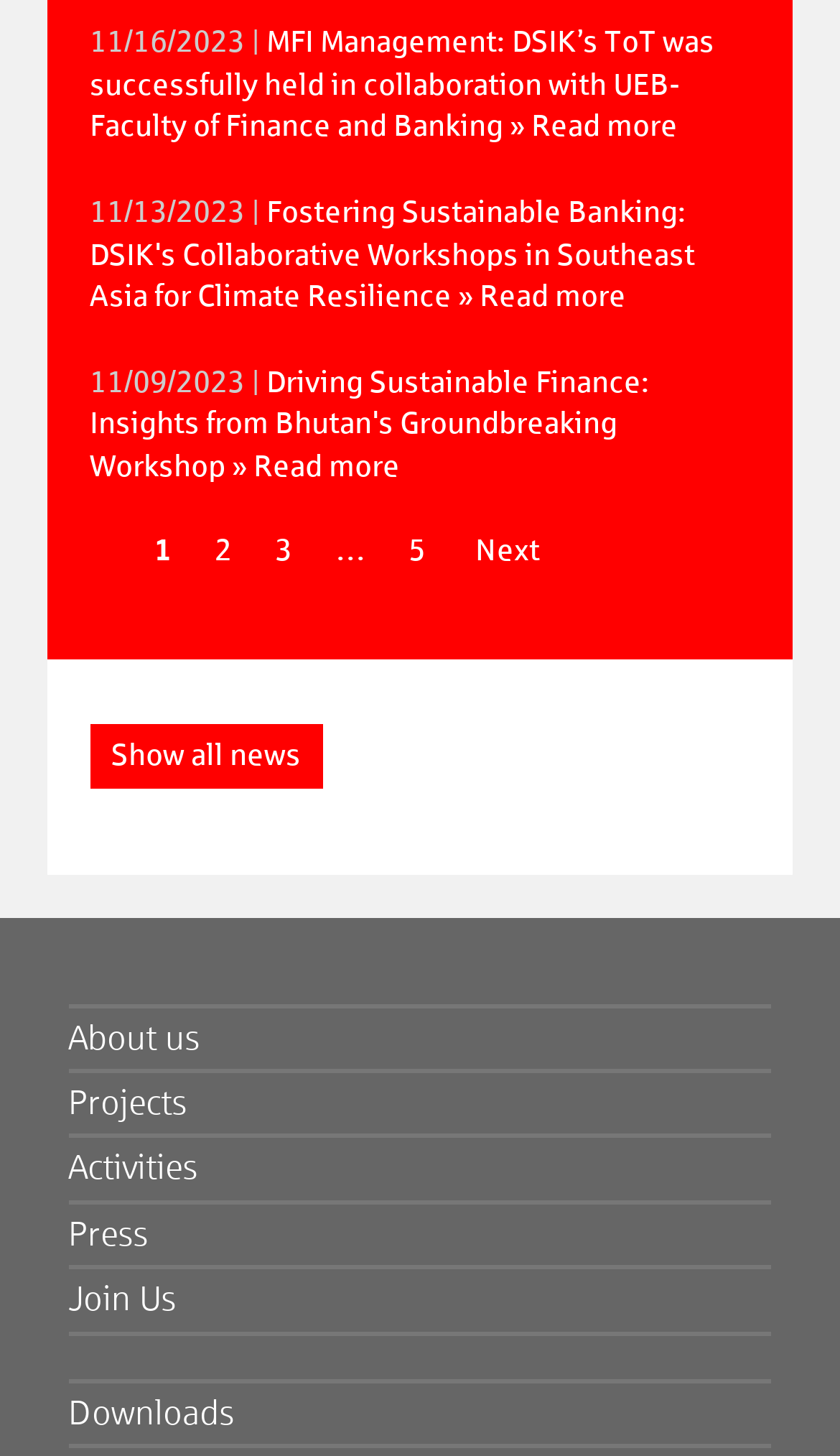Please locate the clickable area by providing the bounding box coordinates to follow this instruction: "Learn about the organization".

[0.081, 0.692, 0.919, 0.734]